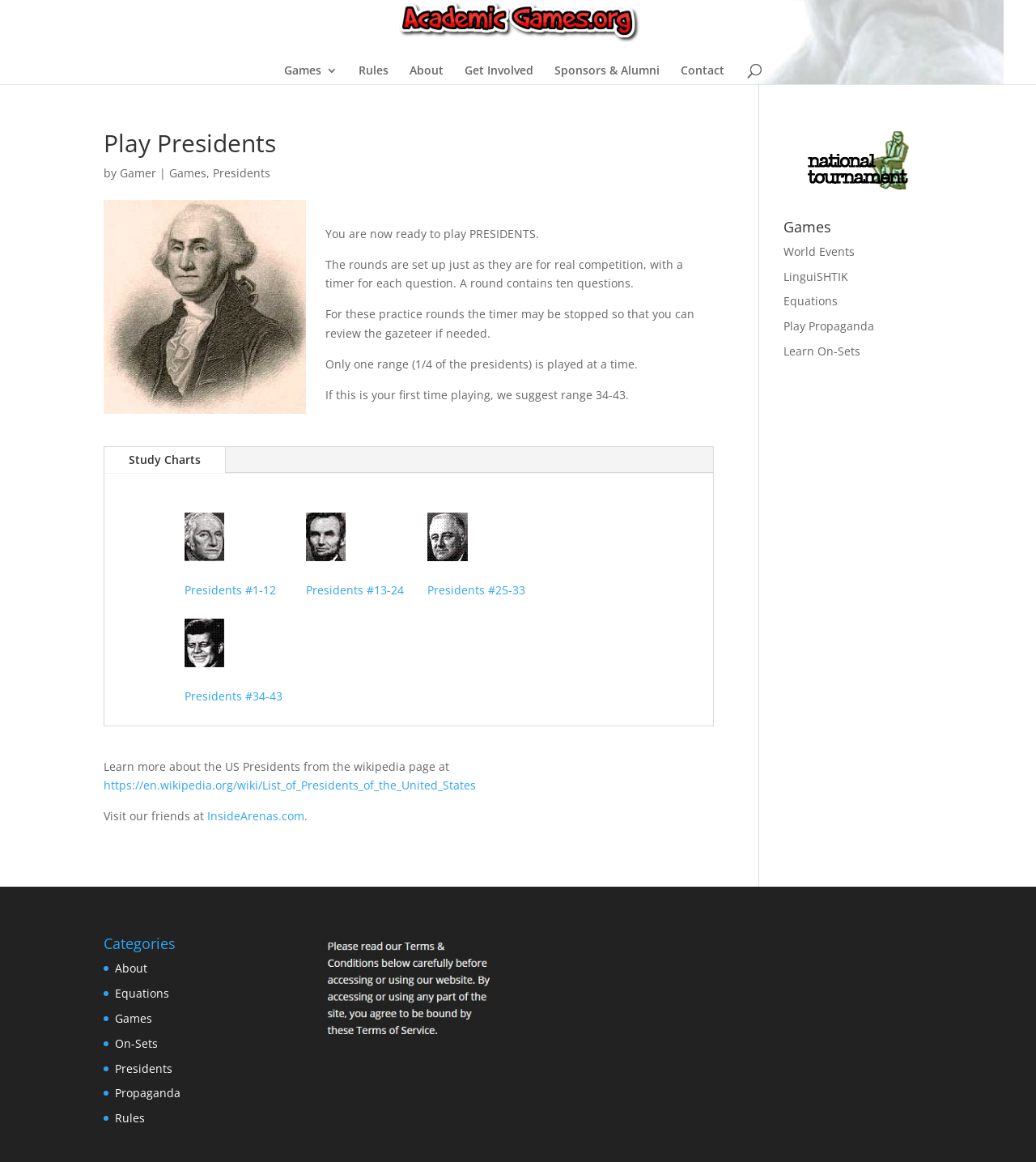Please find the bounding box coordinates of the element that needs to be clicked to perform the following instruction: "Explore the 'Games' category". The bounding box coordinates should be four float numbers between 0 and 1, represented as [left, top, right, bottom].

[0.756, 0.189, 0.9, 0.208]